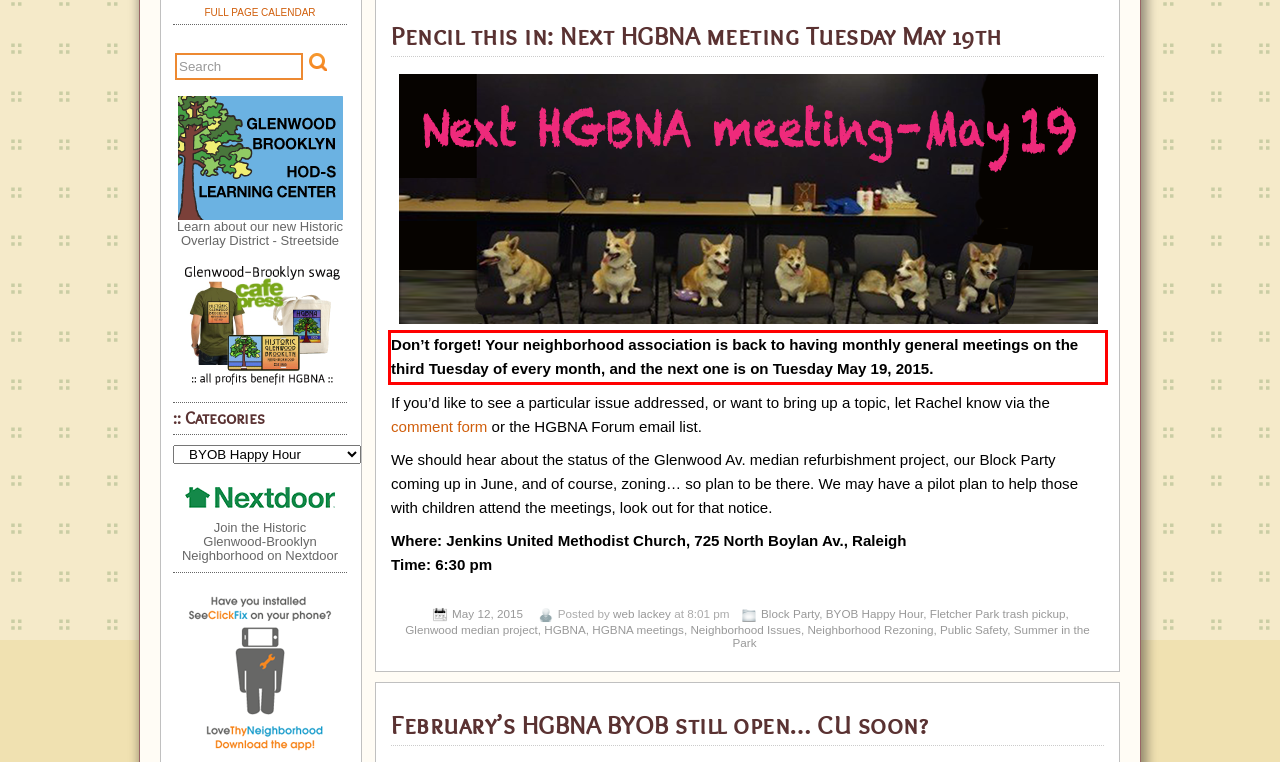Please examine the screenshot of the webpage and read the text present within the red rectangle bounding box.

Don’t forget! Your neighborhood association is back to having monthly general meetings on the third Tuesday of every month, and the next one is on Tuesday May 19, 2015.